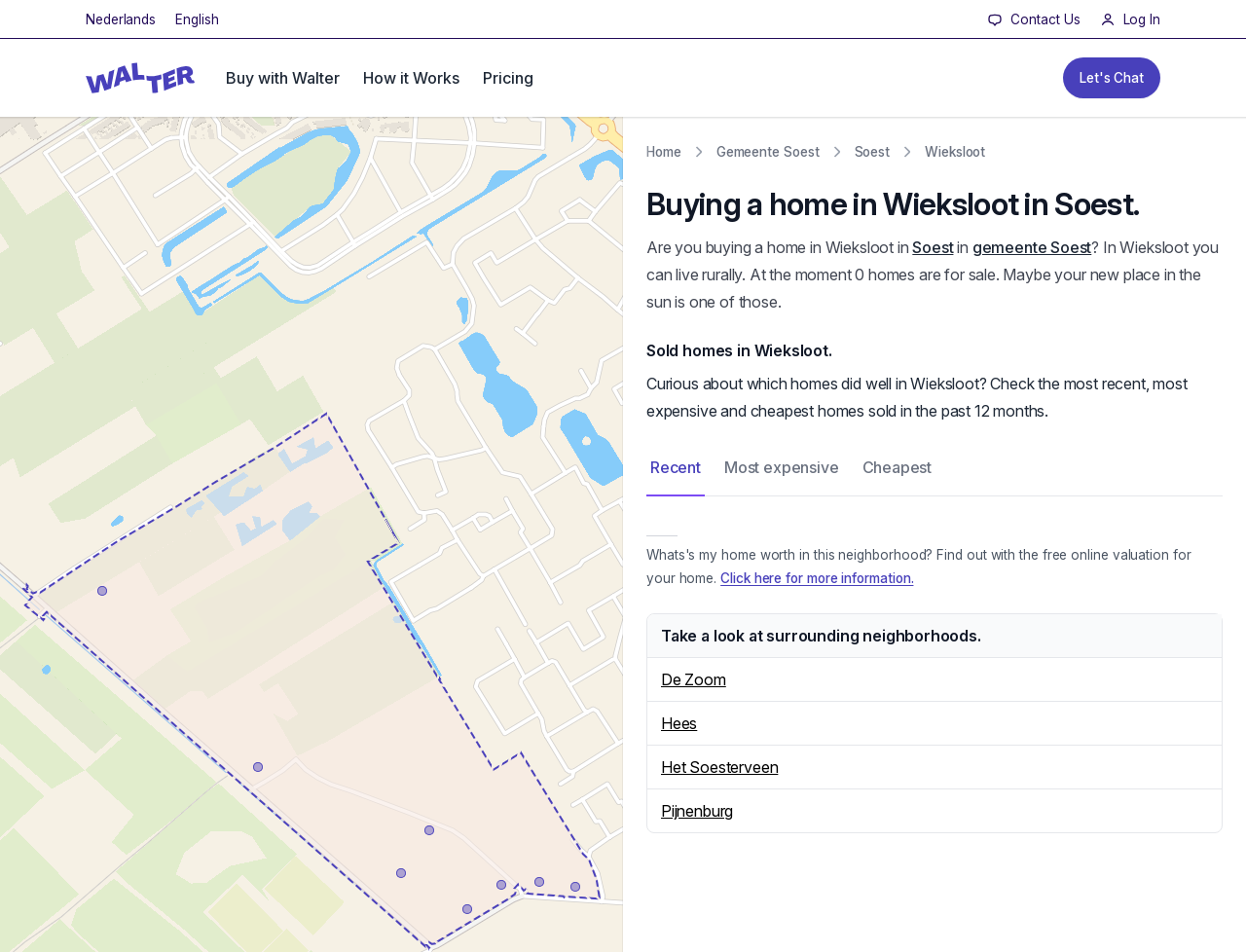Identify the bounding box coordinates of the clickable region required to complete the instruction: "Learn about buying a house with Walter". The coordinates should be given as four float numbers within the range of 0 and 1, i.e., [left, top, right, bottom].

[0.181, 0.041, 0.273, 0.123]